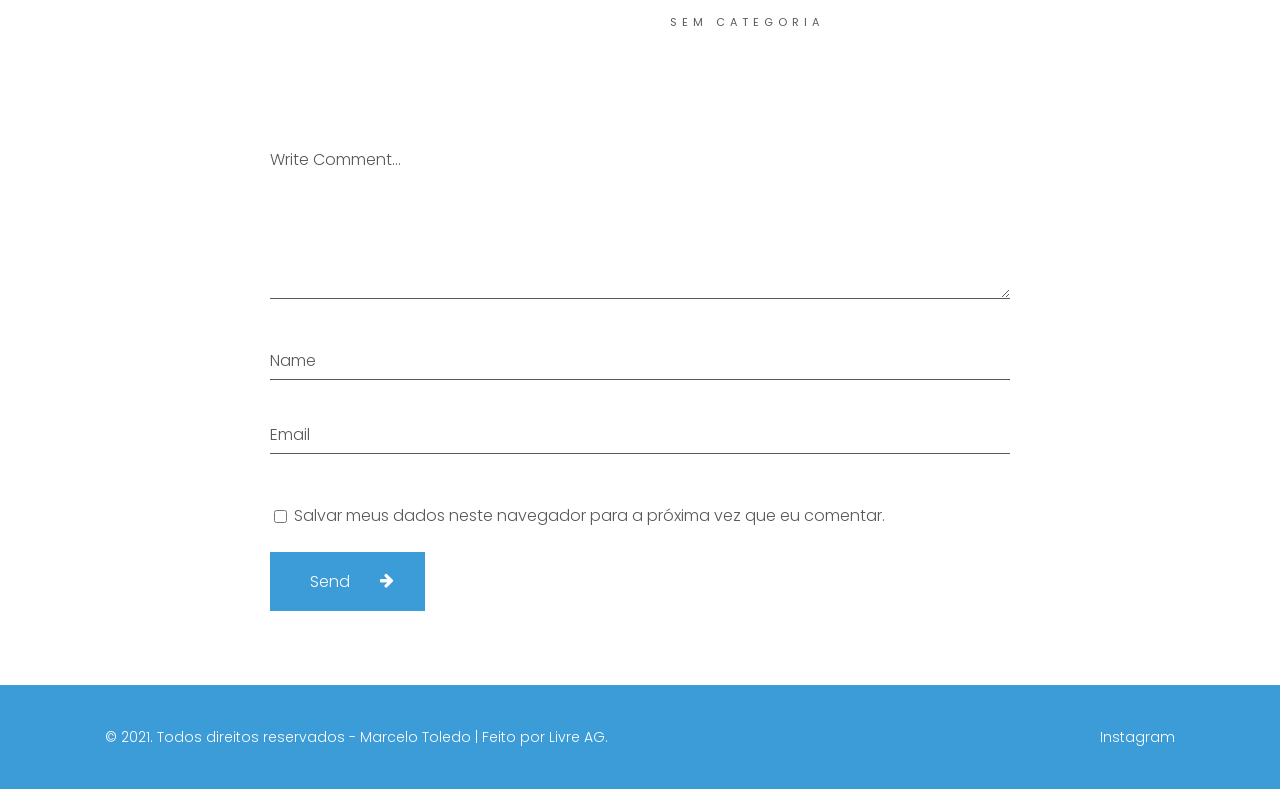Provide a short, one-word or phrase answer to the question below:
Who is credited with creating the webpage?

Marcelo Toledo